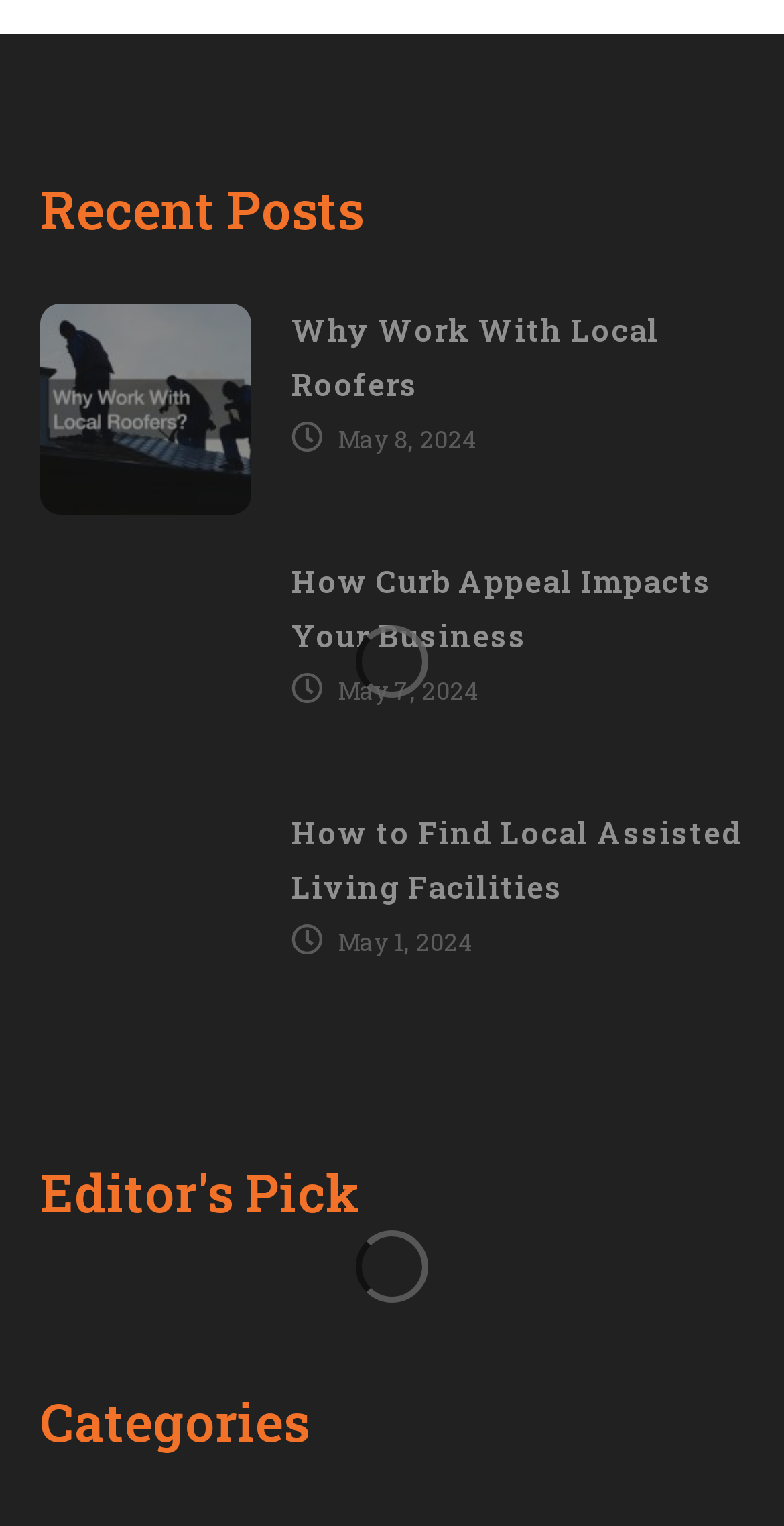Please identify the bounding box coordinates of the element's region that I should click in order to complete the following instruction: "Read more about cookies". The bounding box coordinates consist of four float numbers between 0 and 1, i.e., [left, top, right, bottom].

None